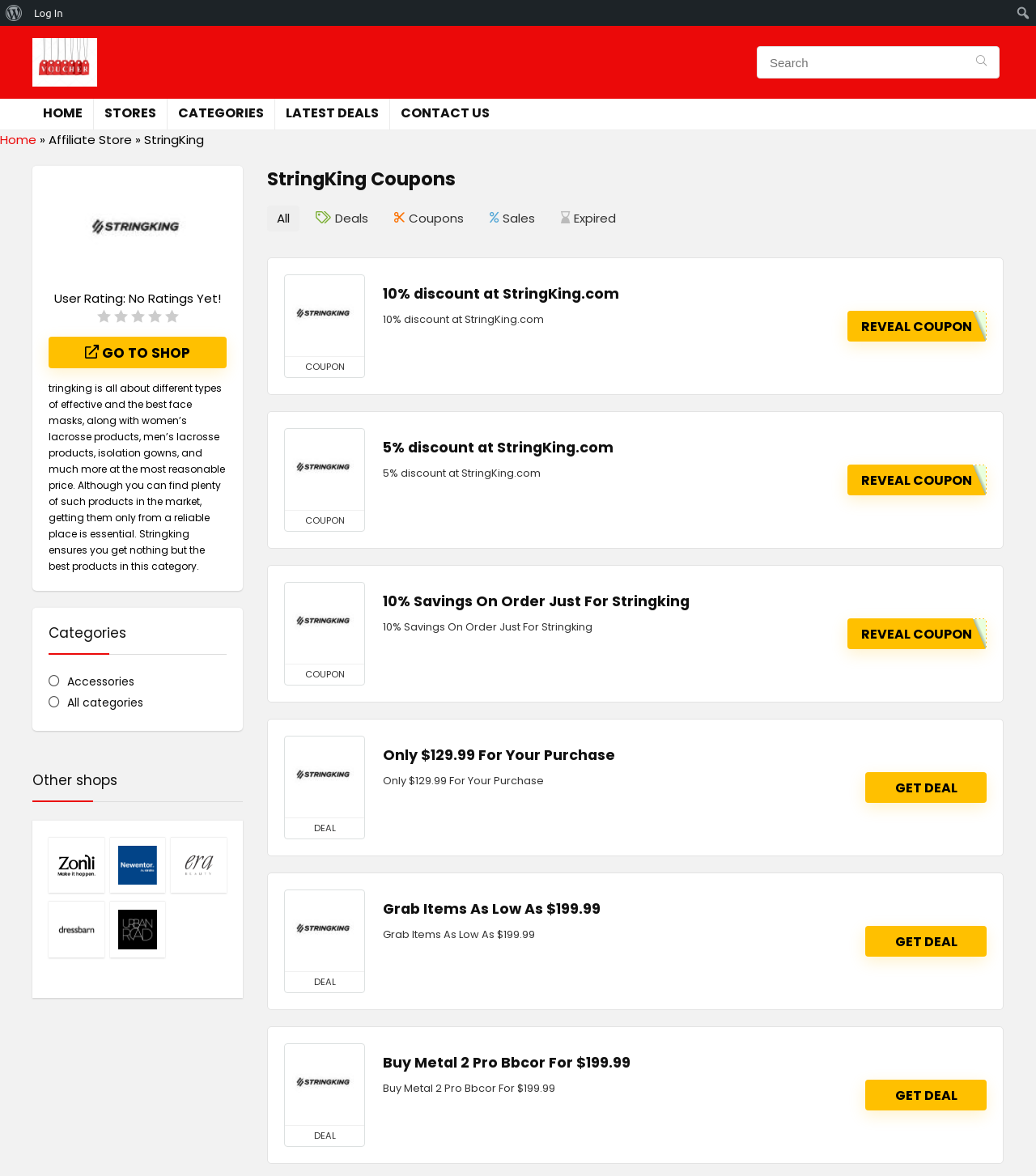Describe all the visual and textual components of the webpage comprehensively.

This webpage is about StringKing coupons and discount codes. At the top, there is a navigation menu with links to "HOME", "STORES", "CATEGORIES", "LATEST DEALS", and "CONTACT US". Below the navigation menu, there is a breadcrumbs section showing the current page's location, which is "Home > Affiliate Store > StringKing".

On the left side, there is a vertical menu with a search box and a link to "Voucher and Deals". Below the search box, there are links to other shops, including "zonli", "Newentor", "Era Beauty", "Dress Barn", and "Urban Road", each with an accompanying image.

The main content of the page is divided into sections. The first section has a heading "StringKing Coupons" and an image of StringKing. Below the image, there is a description of StringKing, which sells face masks, lacrosse products, isolation gowns, and more at reasonable prices.

The next section has categories, including "Accessories" and "All categories". Below the categories, there are several coupon sections, each with a heading, a link to reveal the coupon, and an image. The coupons offer discounts, such as 10% off, 5% off, and sales prices. Each coupon section also has a "REVEAL COUPON" or "GET DEAL" button.

At the bottom of the page, there is a section with links to other deals, including "Only $129.99 For Your Purchase", "Grab Items As Low As $199.99", and "Buy Metal 2 Pro Bbcor For $199.99", each with an accompanying image.